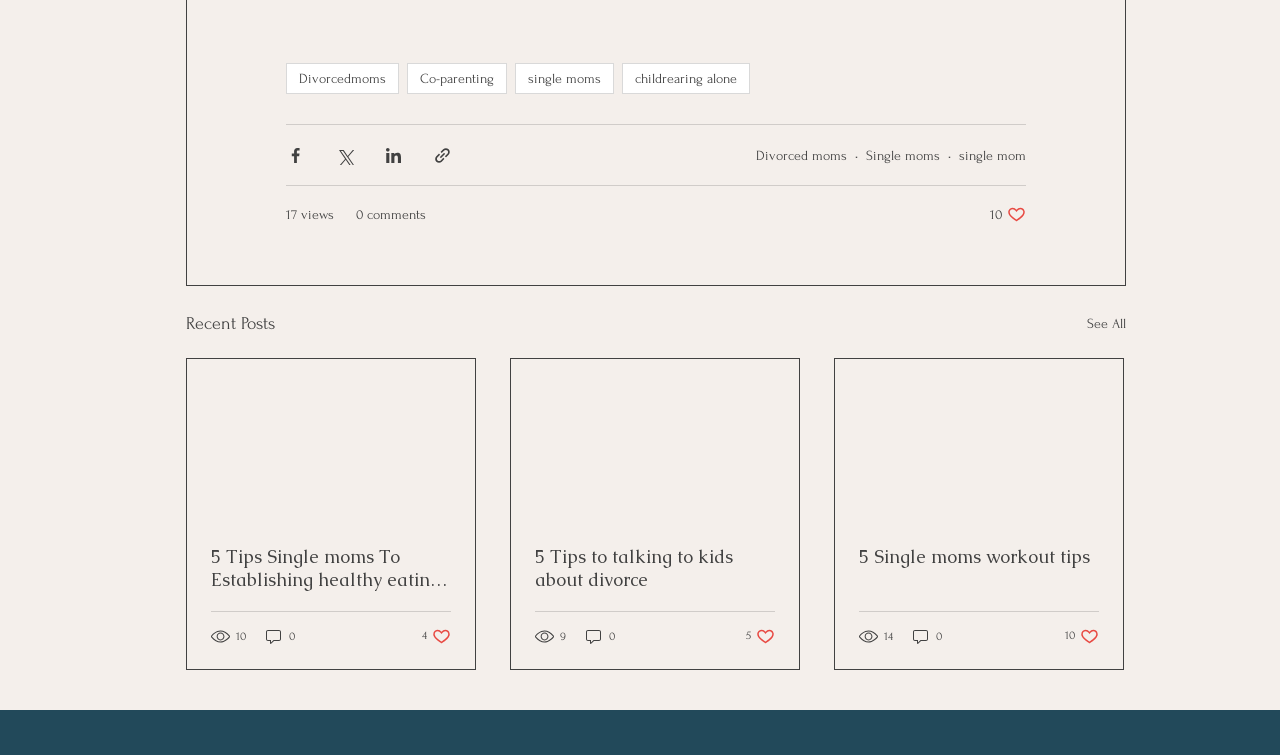Provide the bounding box coordinates for the UI element that is described by this text: "single mom". The coordinates should be in the form of four float numbers between 0 and 1: [left, top, right, bottom].

[0.749, 0.196, 0.802, 0.216]